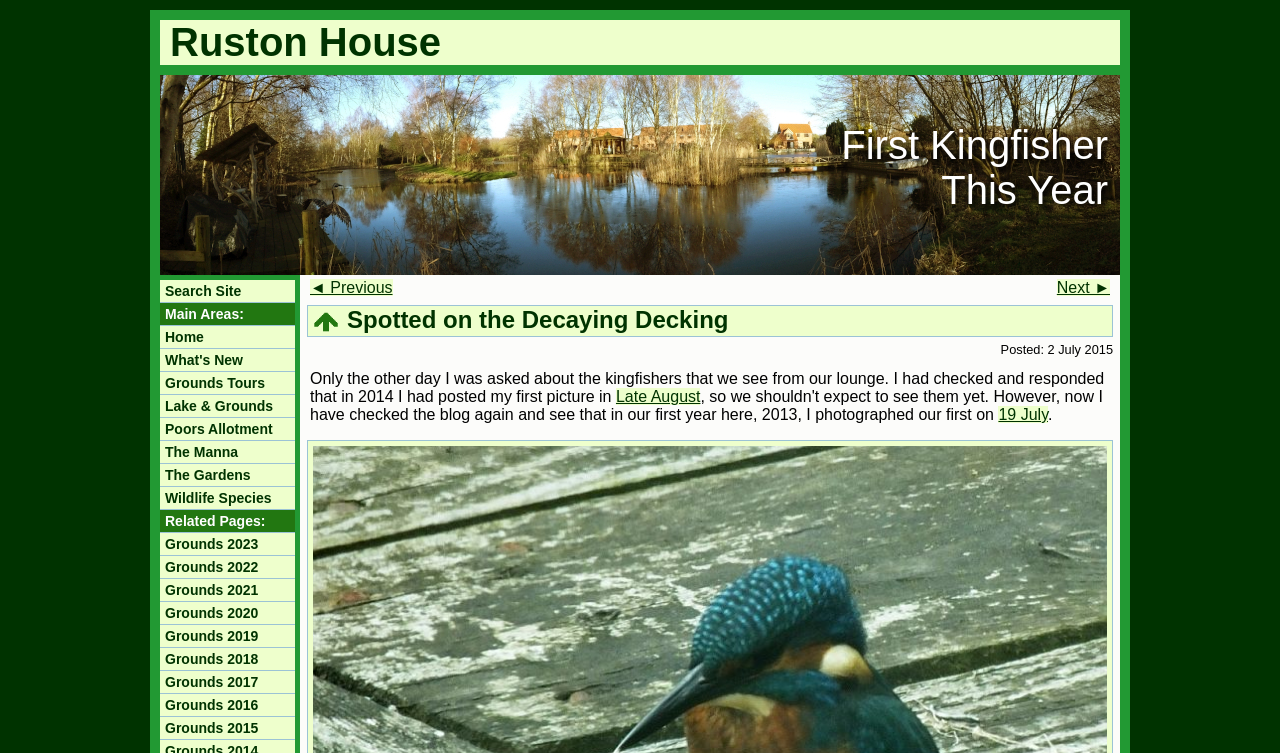Determine the bounding box coordinates of the clickable area required to perform the following instruction: "Go to Next page". The coordinates should be represented as four float numbers between 0 and 1: [left, top, right, bottom].

[0.826, 0.371, 0.867, 0.393]